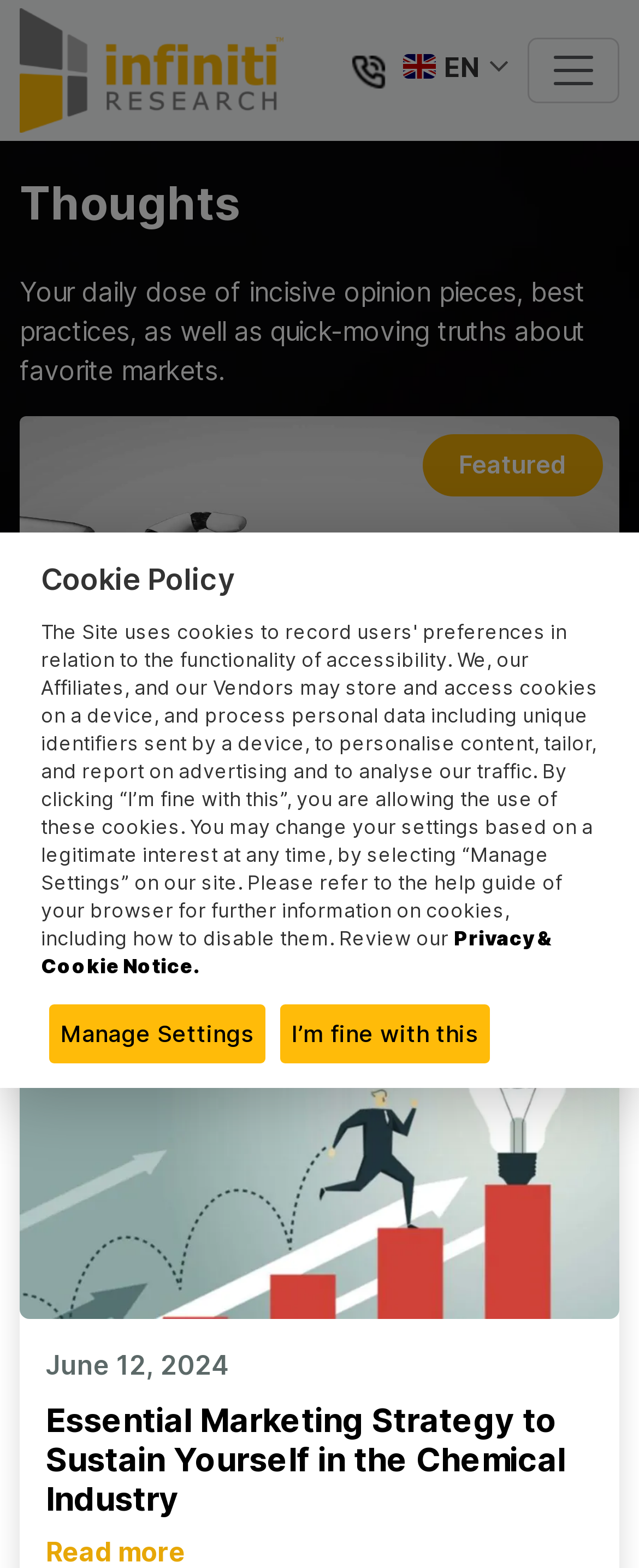What is the date of the article 'Essential Marketing Strategy to Sustain Yourself in the Chemical Industry'?
Answer the question with just one word or phrase using the image.

June 12, 2024